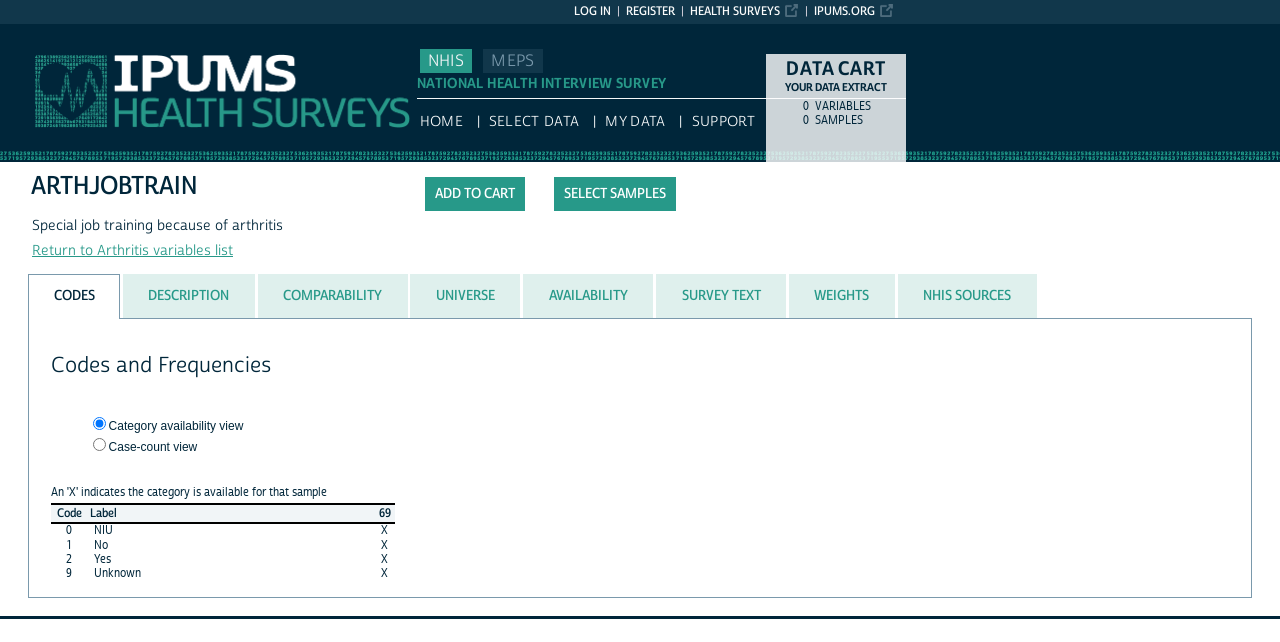Specify the bounding box coordinates of the region I need to click to perform the following instruction: "Click the 'Add to cart' button". The coordinates must be four float numbers in the range of 0 to 1, i.e., [left, top, right, bottom].

[0.332, 0.276, 0.41, 0.329]